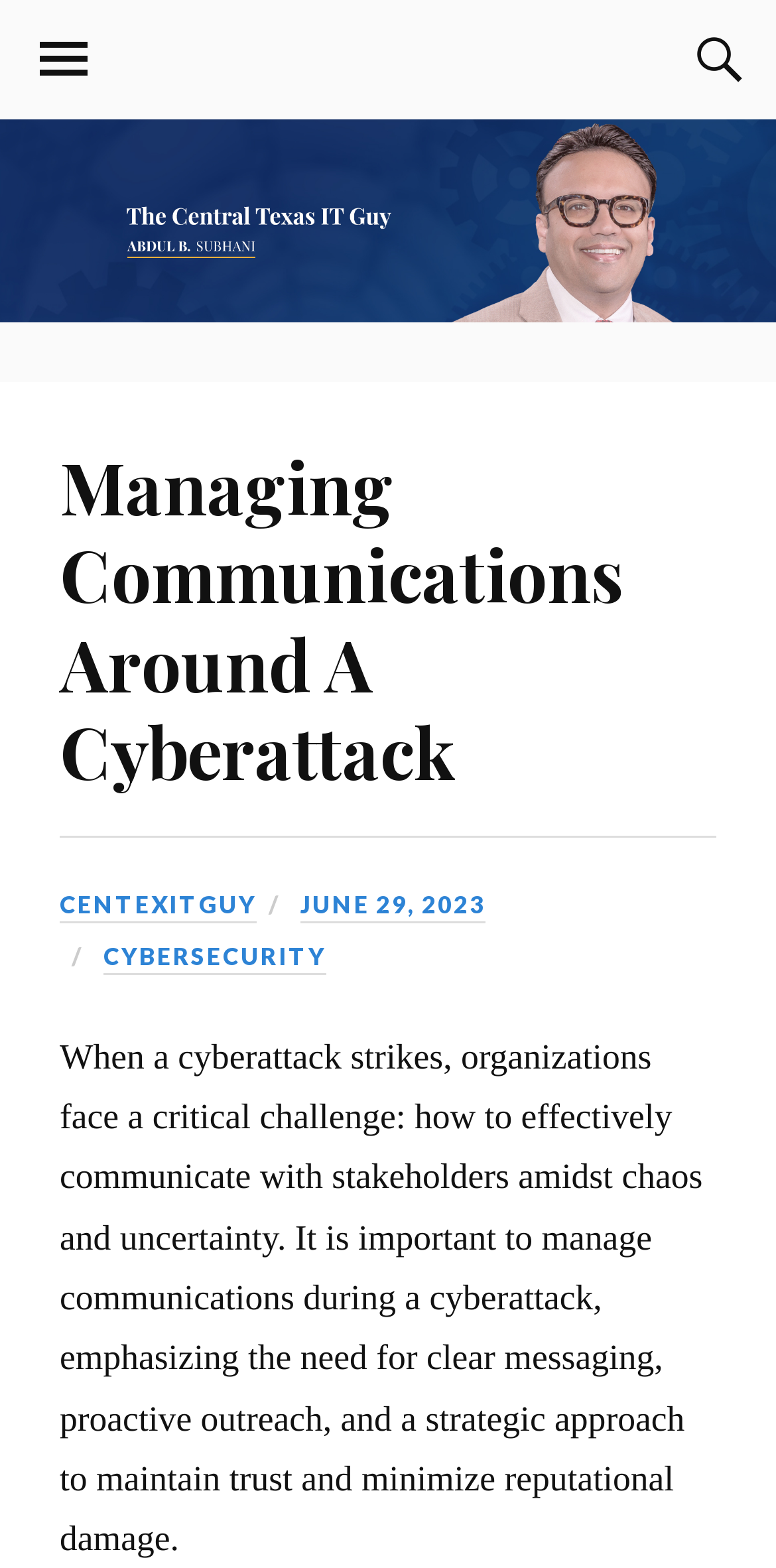Examine the image and give a thorough answer to the following question:
What is the main topic of this webpage?

Based on the webpage content, specifically the heading 'Managing Communications Around A Cyberattack' and the static text that follows, it is clear that the main topic of this webpage is about managing communications during a cyberattack.